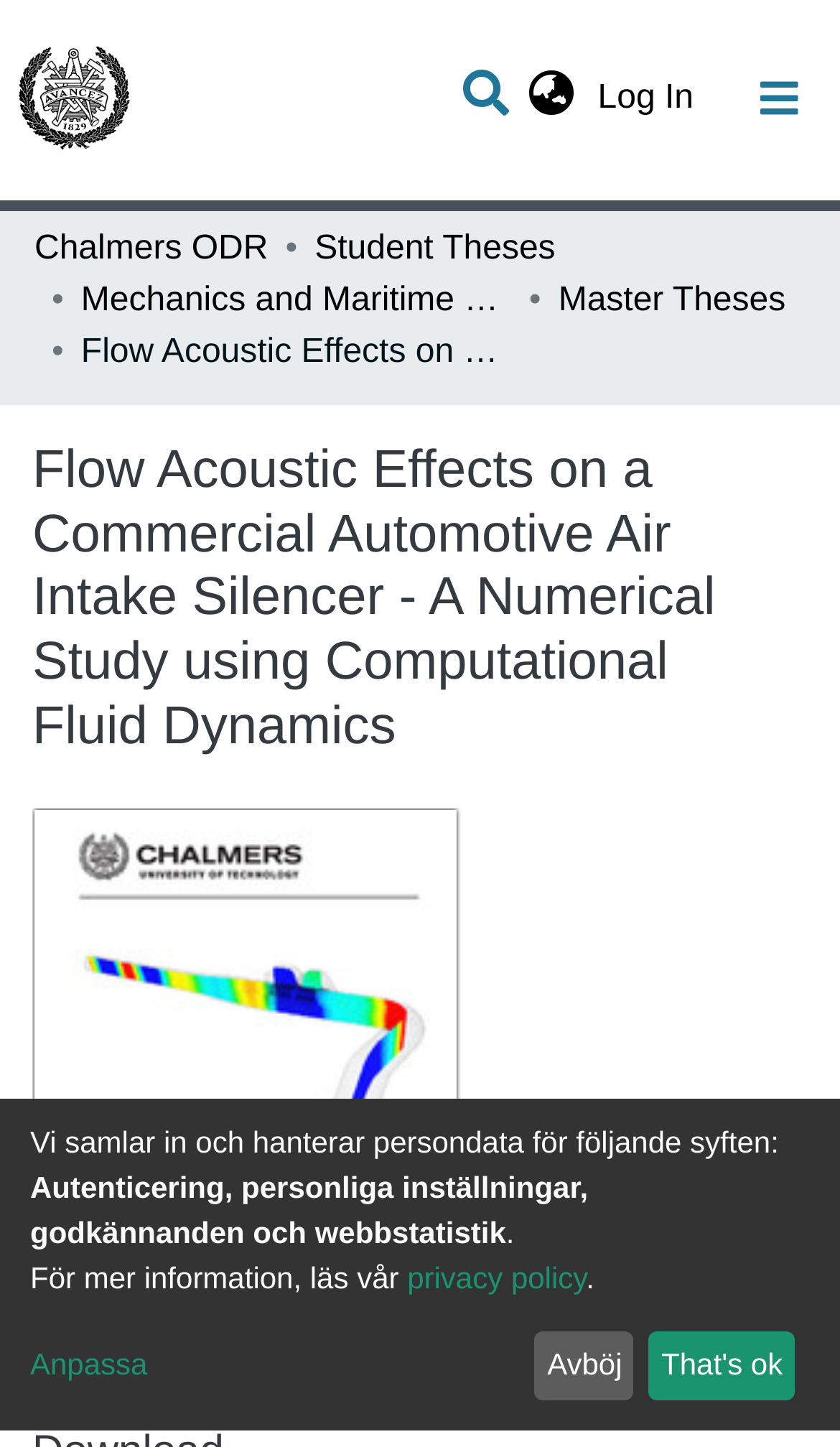Provide a brief response to the question using a single word or phrase: 
How many buttons are present in the user profile bar?

3